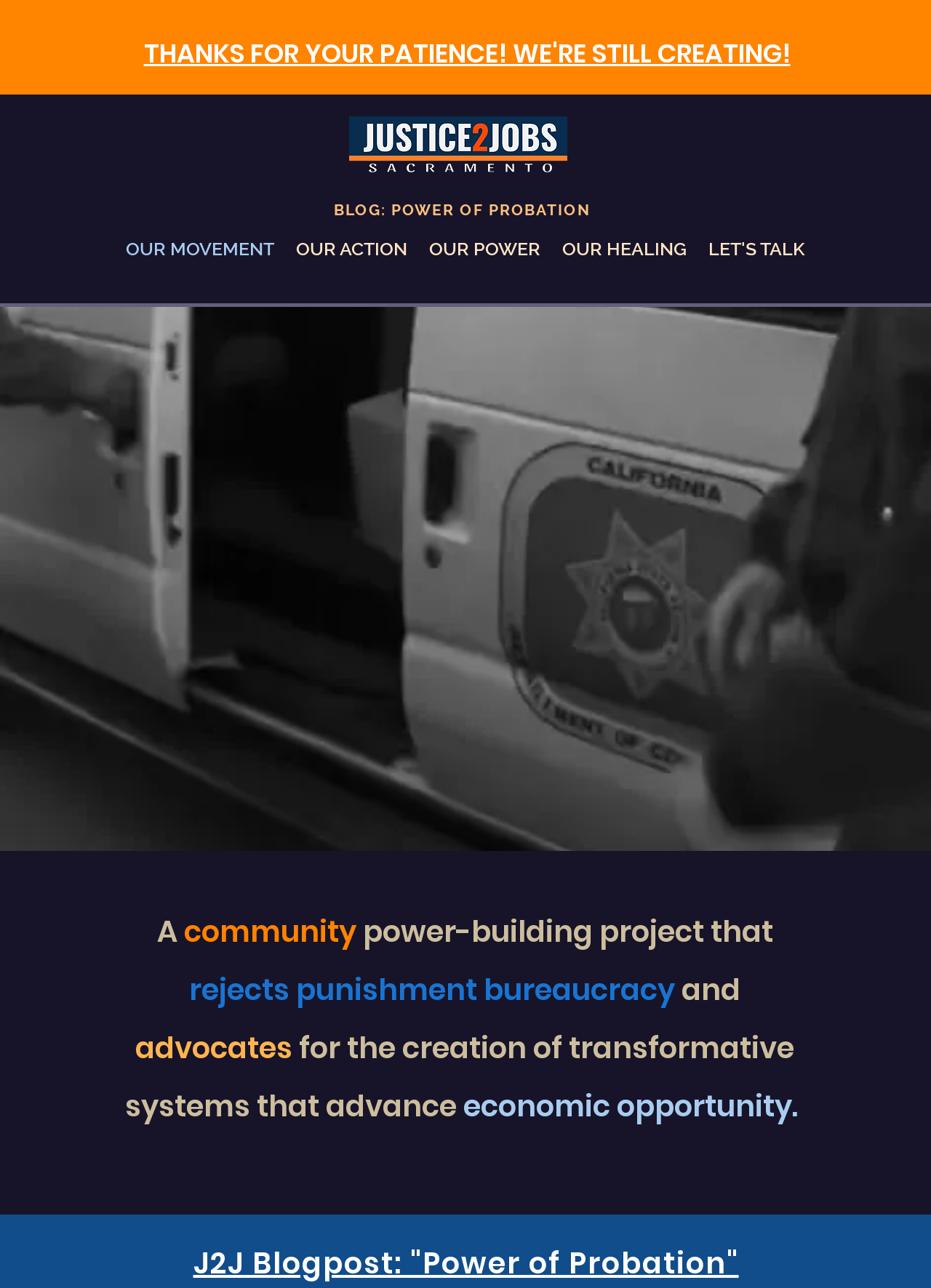Can you find the bounding box coordinates for the UI element given this description: "OUR MOVEMENT"? Provide the coordinates as four float numbers between 0 and 1: [left, top, right, bottom].

[0.123, 0.174, 0.306, 0.212]